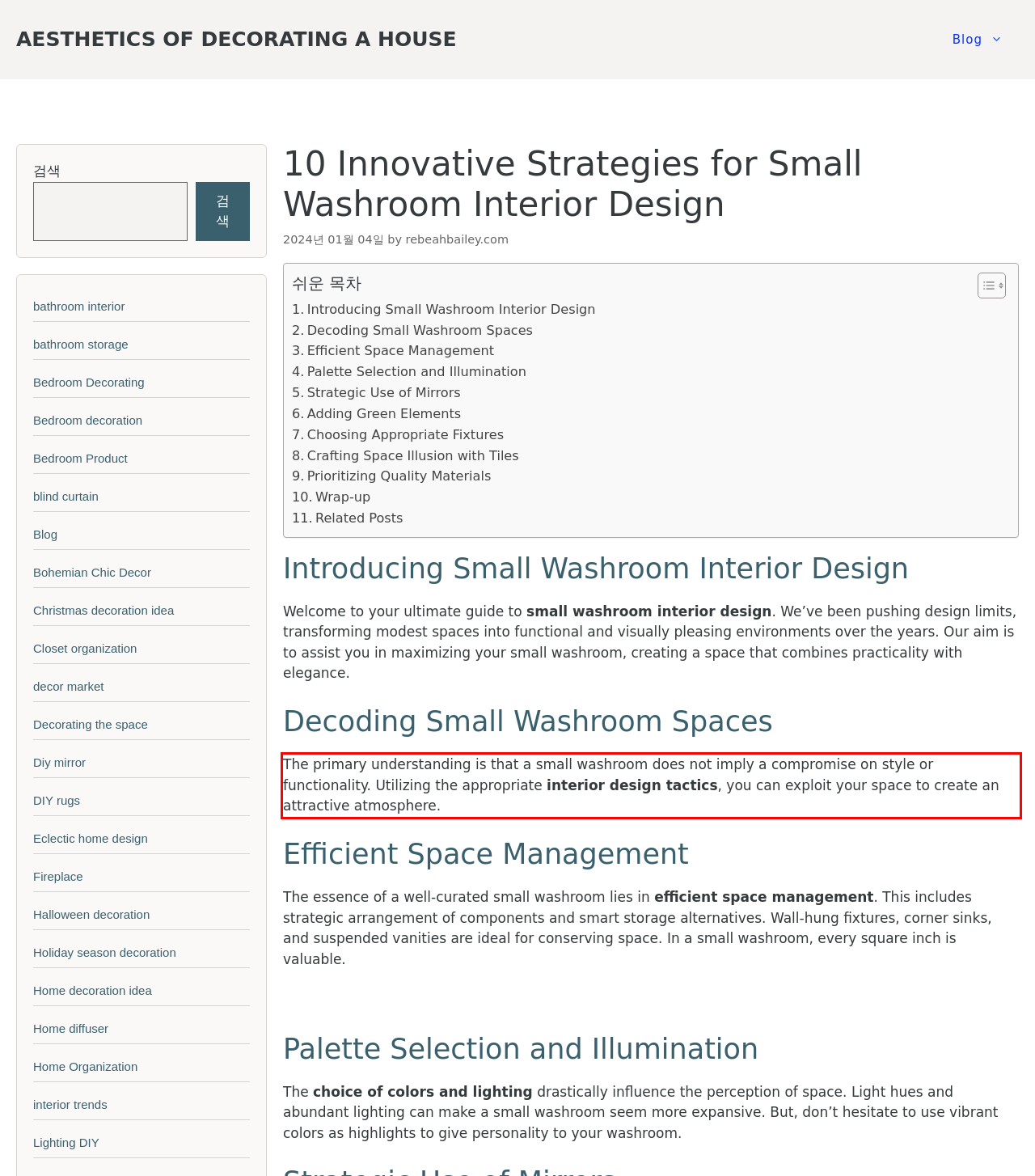Please look at the screenshot provided and find the red bounding box. Extract the text content contained within this bounding box.

The primary understanding is that a small washroom does not imply a compromise on style or functionality. Utilizing the appropriate interior design tactics, you can exploit your space to create an attractive atmosphere.